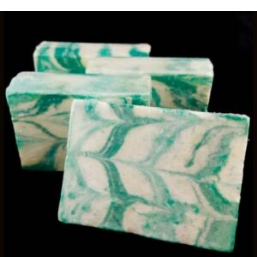Elaborate on the image by describing it in detail.

The image showcases a beautifully handcrafted bar of "Eucalyptus Mint Handcrafted Vegan Spa Bar Soap." The soap features a striking marbled design with shades of vibrant green and creamy white, evoking a refreshing and invigorating aroma. This artisan soap not only enhances your bathing experience with its lush fragrances but also offers a visually appealing component to your bathroom decor. Ideal for those who appreciate the combination of quality ingredients and aesthetic charm, this soap is a delightful treat for your senses.